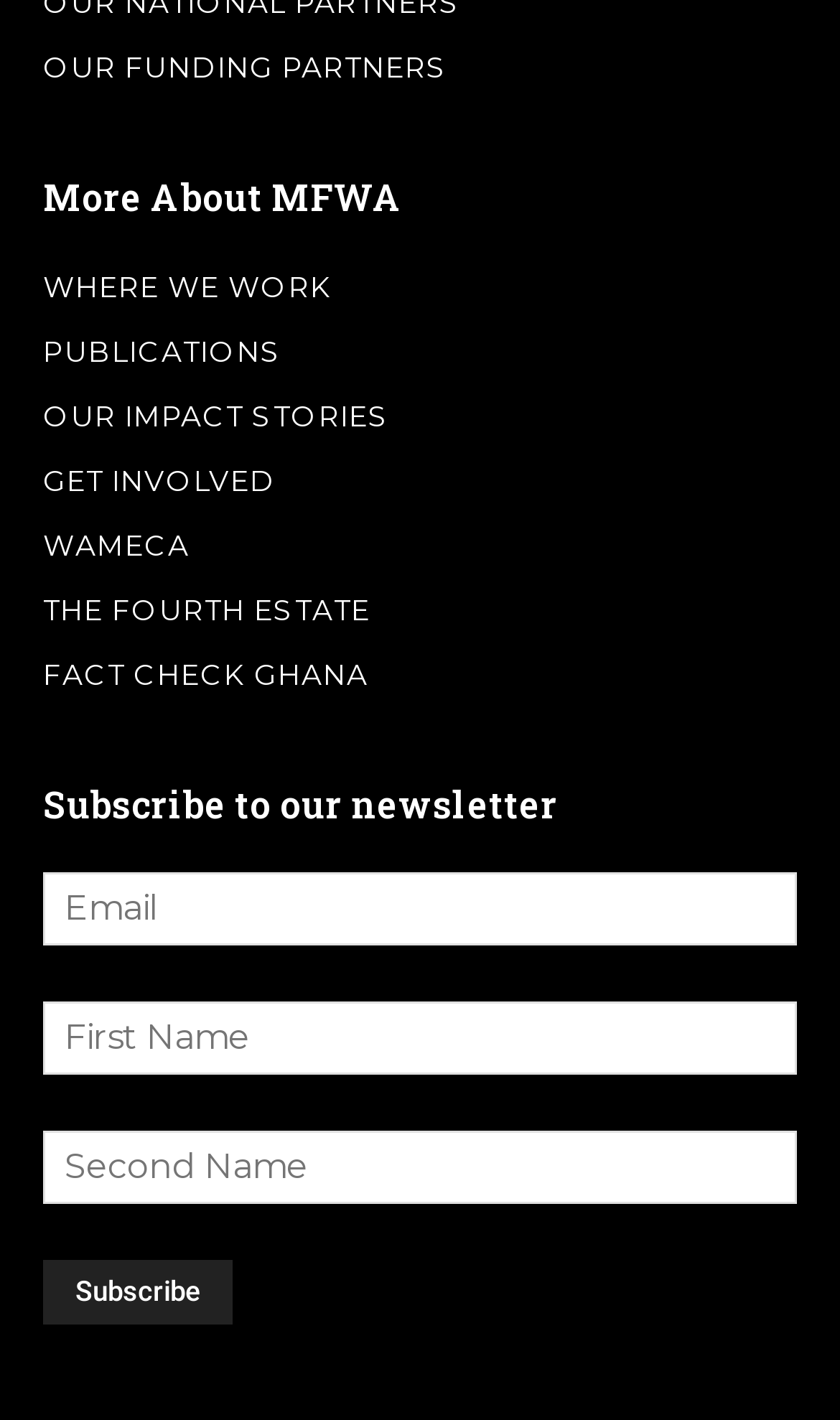Extract the bounding box coordinates of the UI element described by: "name="EMAIL" placeholder="Email"". The coordinates should include four float numbers ranging from 0 to 1, e.g., [left, top, right, bottom].

[0.051, 0.614, 0.949, 0.666]